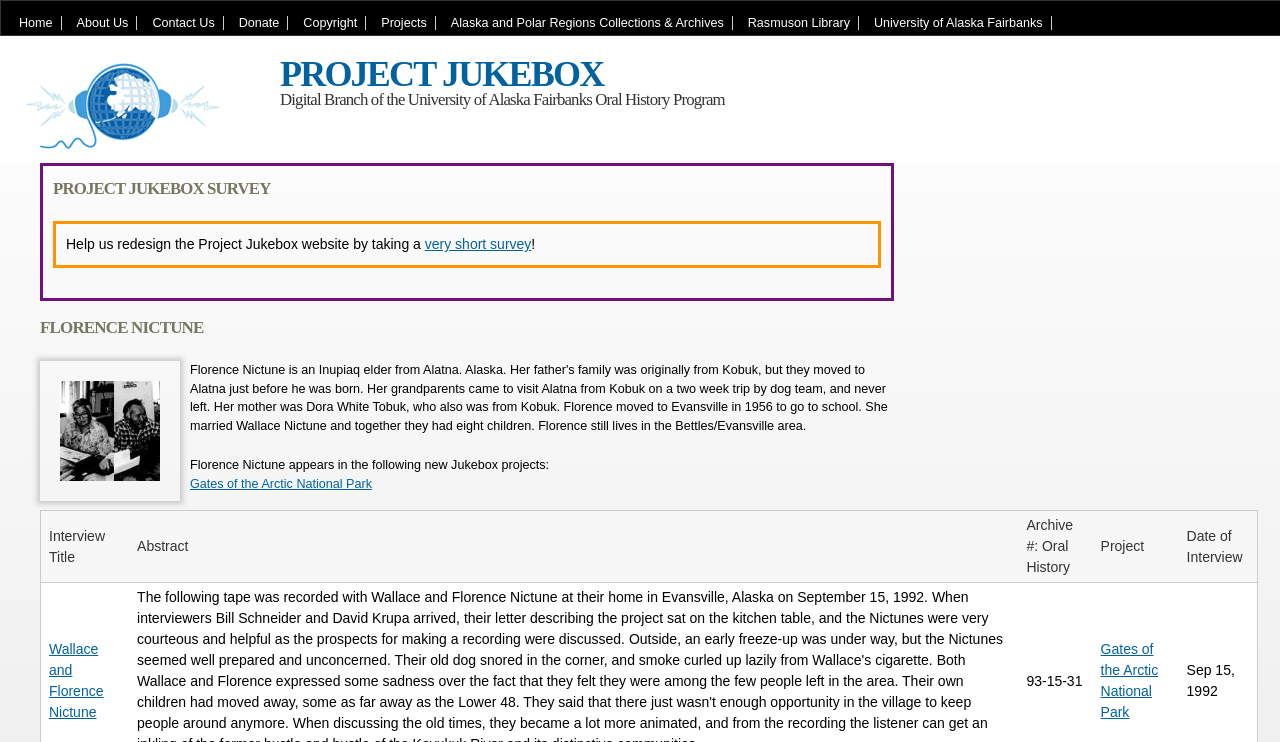Please determine the bounding box coordinates of the element to click in order to execute the following instruction: "Click on the 'Home' link". The coordinates should be four float numbers between 0 and 1, specified as [left, top, right, bottom].

[0.009, 0.021, 0.048, 0.04]